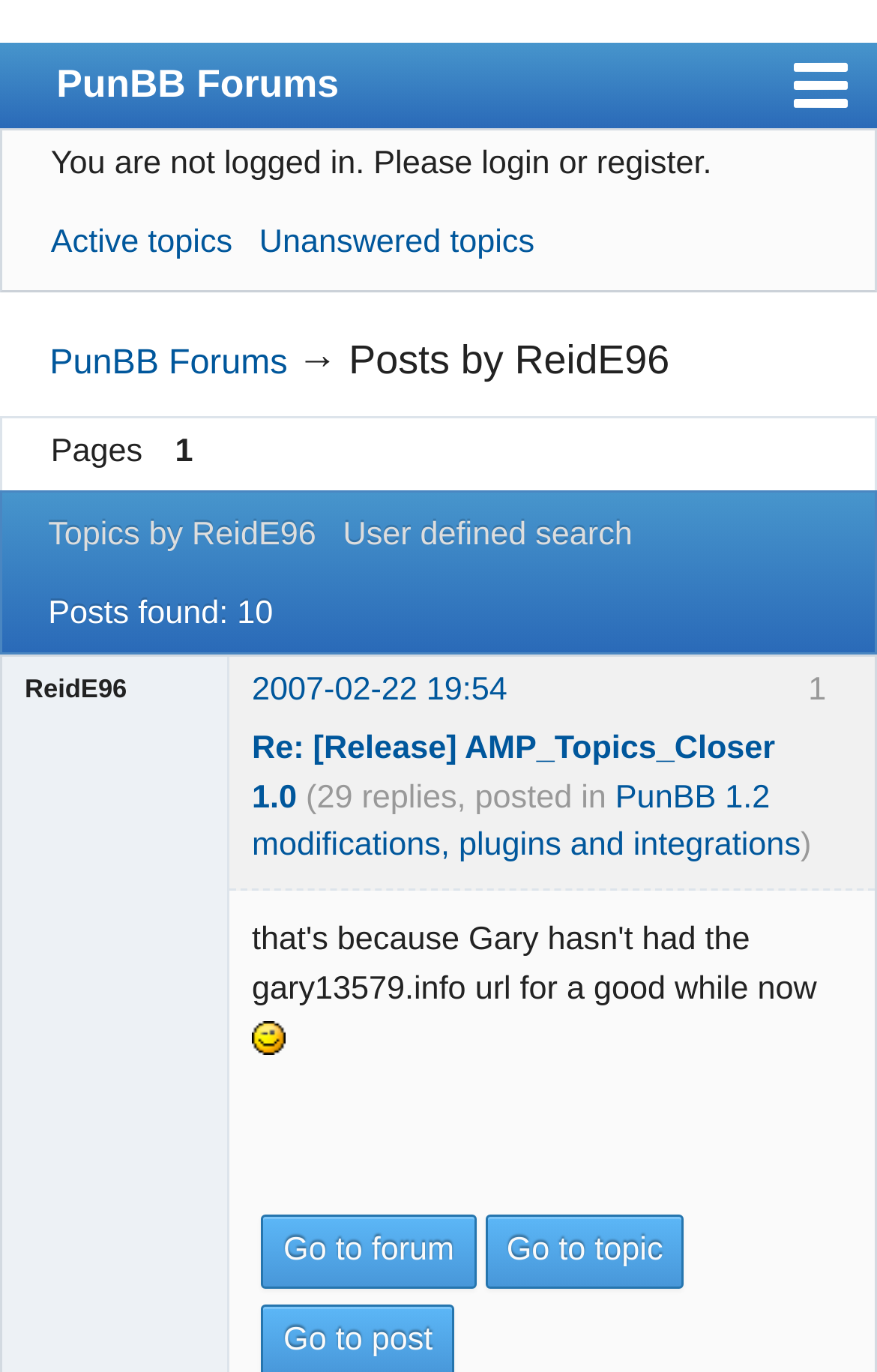What is the username of the user who made the posts?
Give a single word or phrase answer based on the content of the image.

ReidE96